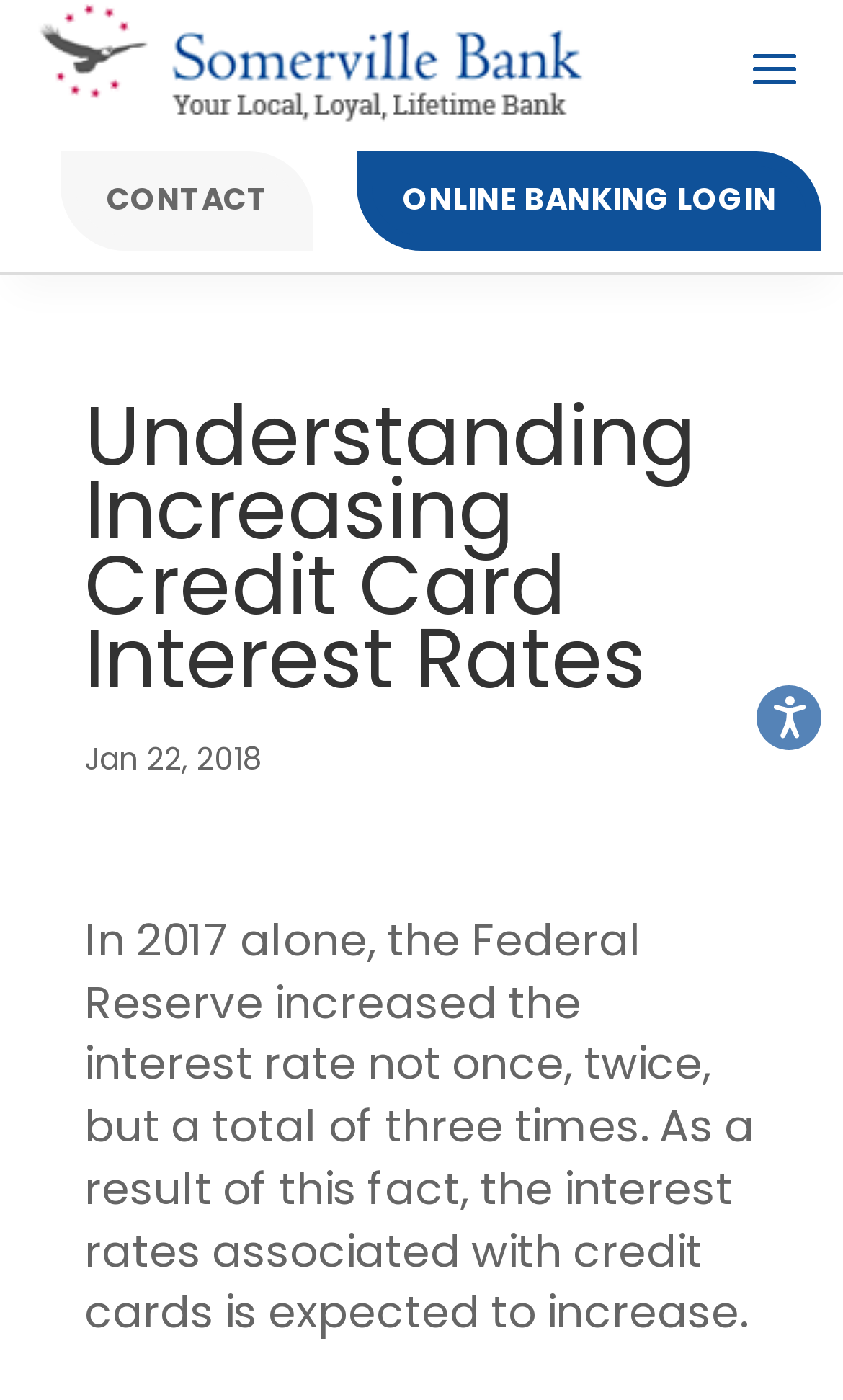Identify and provide the bounding box coordinates of the UI element described: "ONLINE BANKING LOGIN". The coordinates should be formatted as [left, top, right, bottom], with each number being a float between 0 and 1.

[0.424, 0.108, 0.975, 0.179]